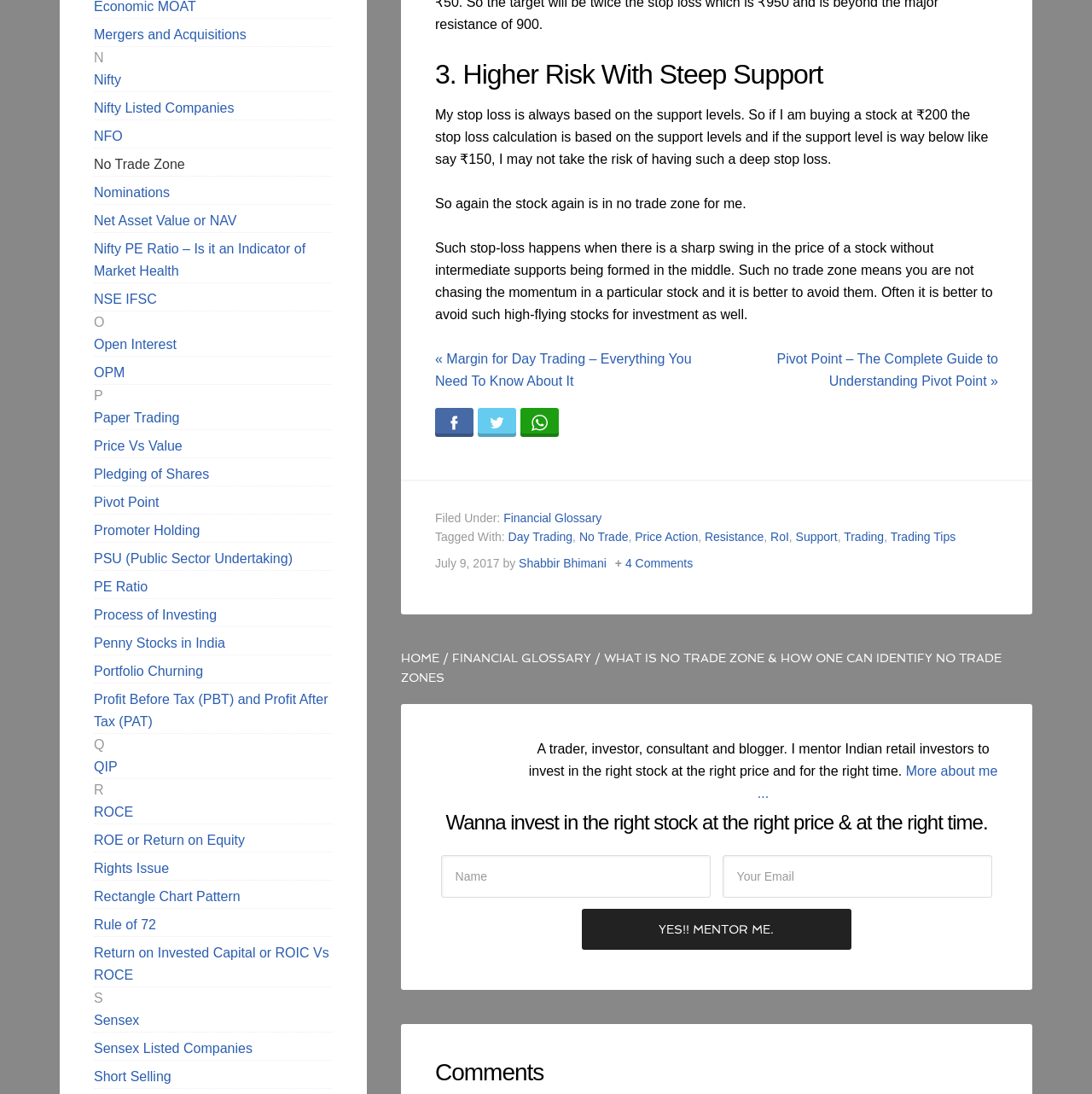Determine the bounding box coordinates for the clickable element required to fulfill the instruction: "Enter your name in the text field". Provide the coordinates as four float numbers between 0 and 1, i.e., [left, top, right, bottom].

[0.404, 0.781, 0.651, 0.82]